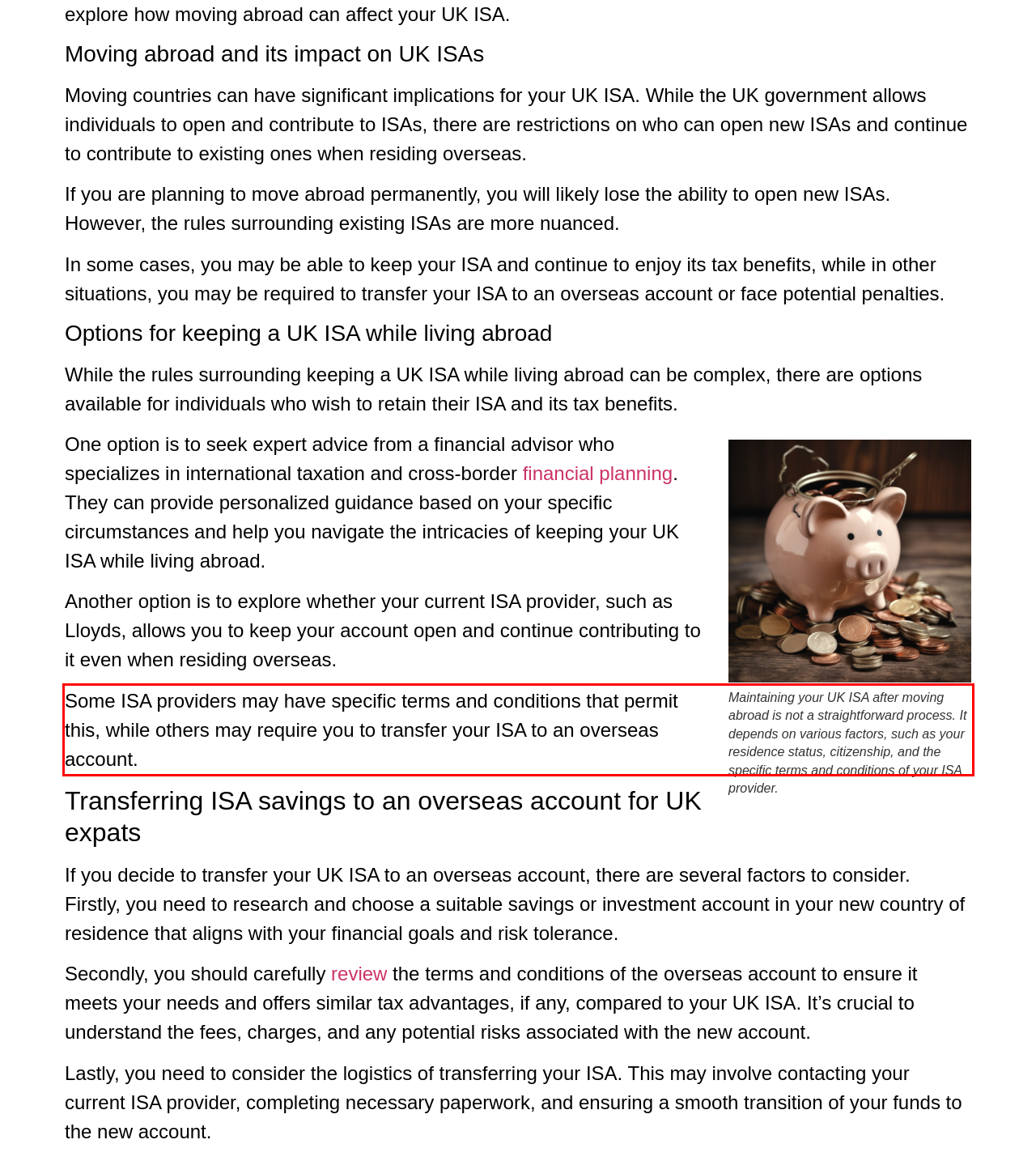Given a webpage screenshot, identify the text inside the red bounding box using OCR and extract it.

Some ISA providers may have specific terms and conditions that permit this, while others may require you to transfer your ISA to an overseas account.